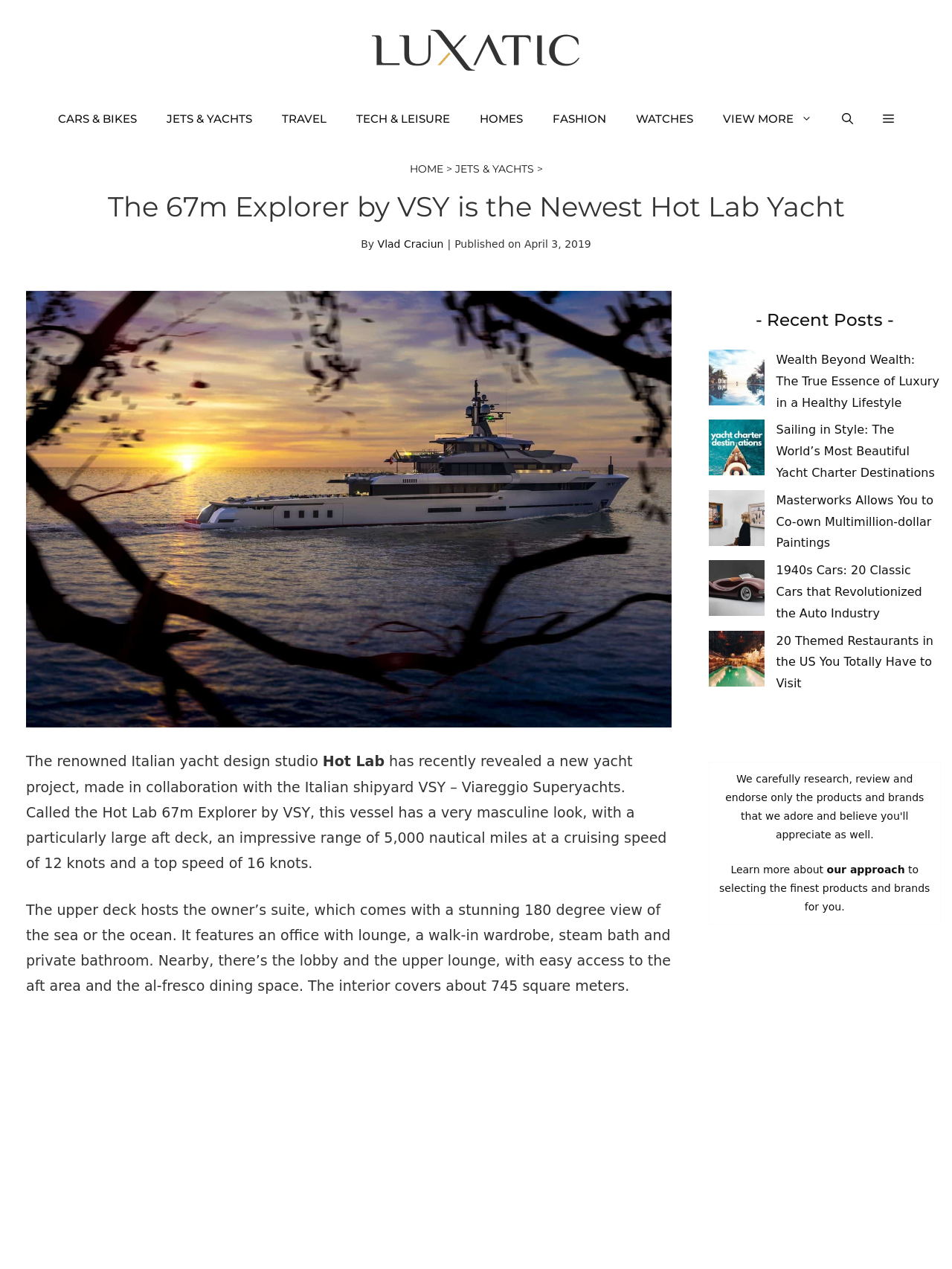Give a one-word or short phrase answer to this question: 
What is the name of the shipyard that collaborated with Hot Lab?

VSY